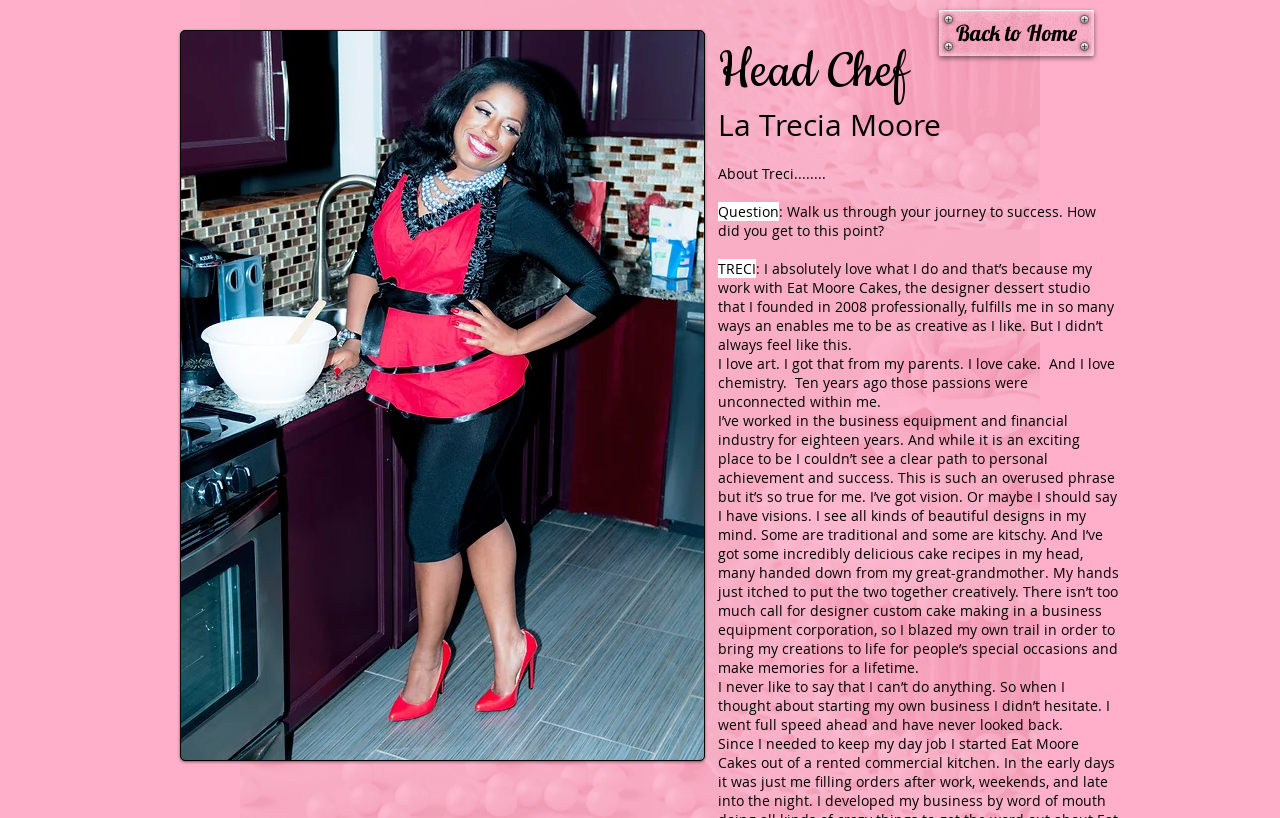What is the link at the bottom of the webpage?
Please respond to the question with as much detail as possible.

The answer can be found in the link element with the text 'Back to Home' which is located at the bottom of the webpage with a bounding box coordinate of [0.734, 0.012, 0.855, 0.068].